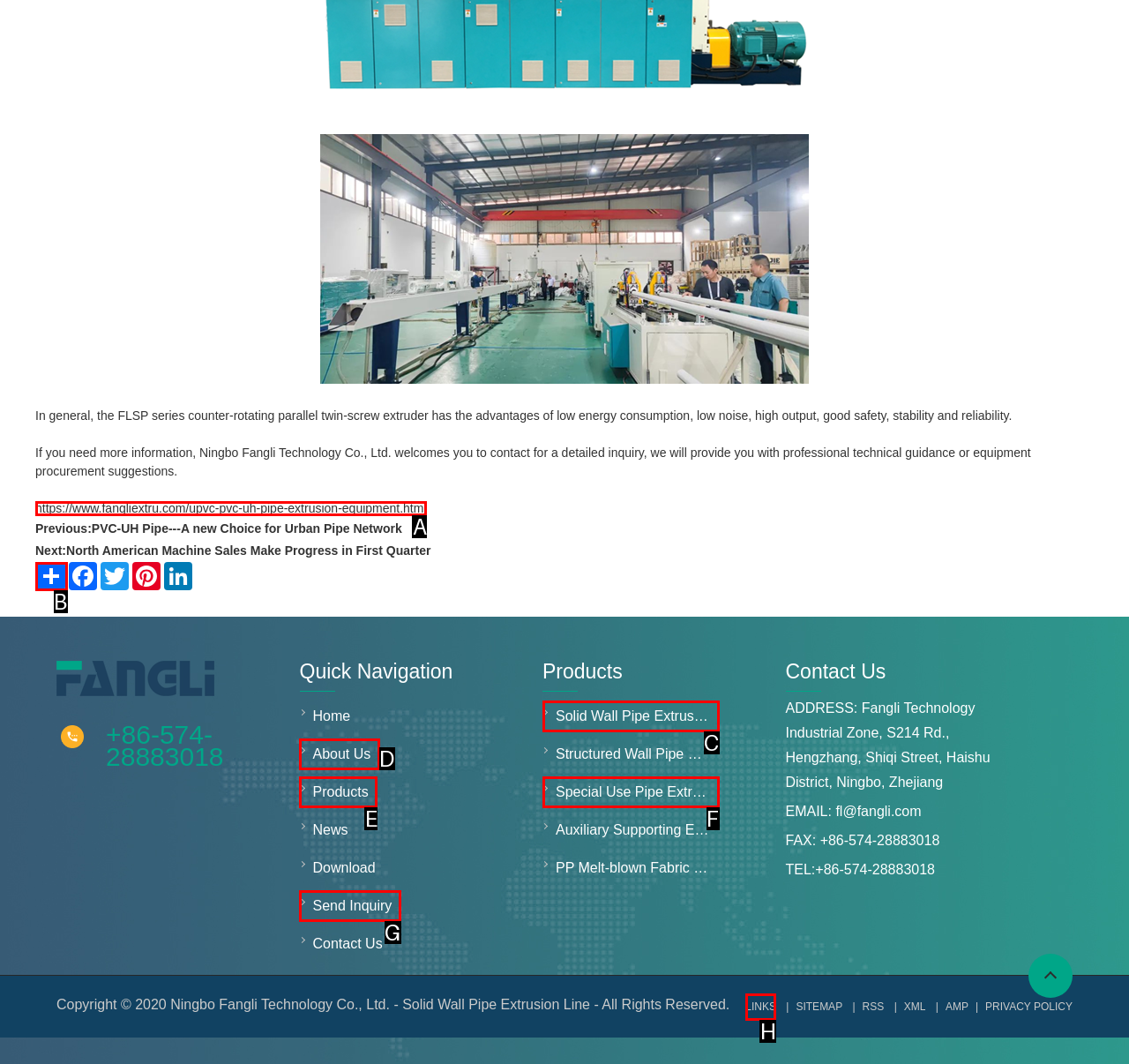Tell me which option best matches this description: Special Use Pipe Extrusion Line
Answer with the letter of the matching option directly from the given choices.

F